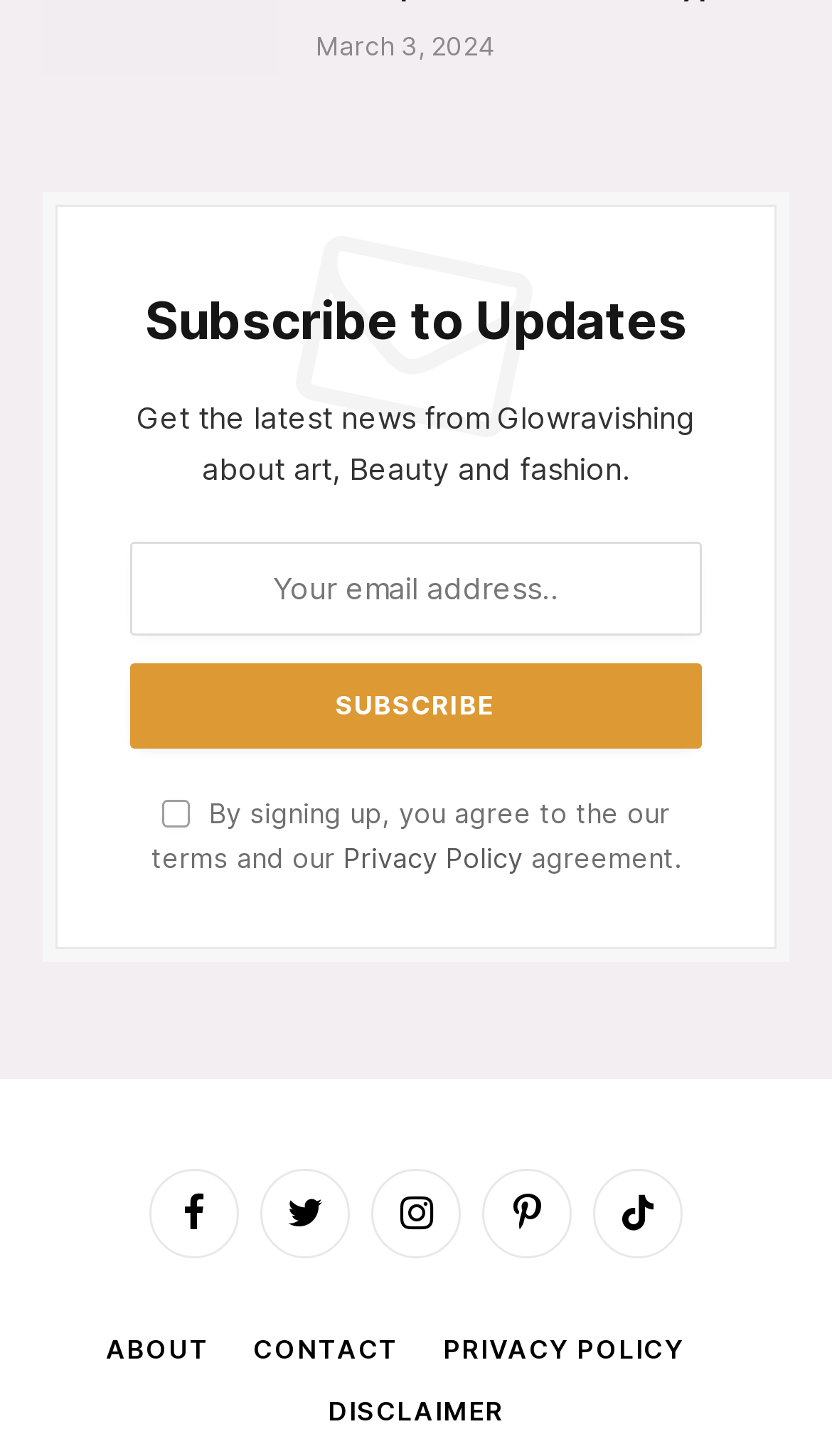Please find the bounding box coordinates of the element's region to be clicked to carry out this instruction: "Go to ABOUT page".

[0.127, 0.915, 0.253, 0.937]